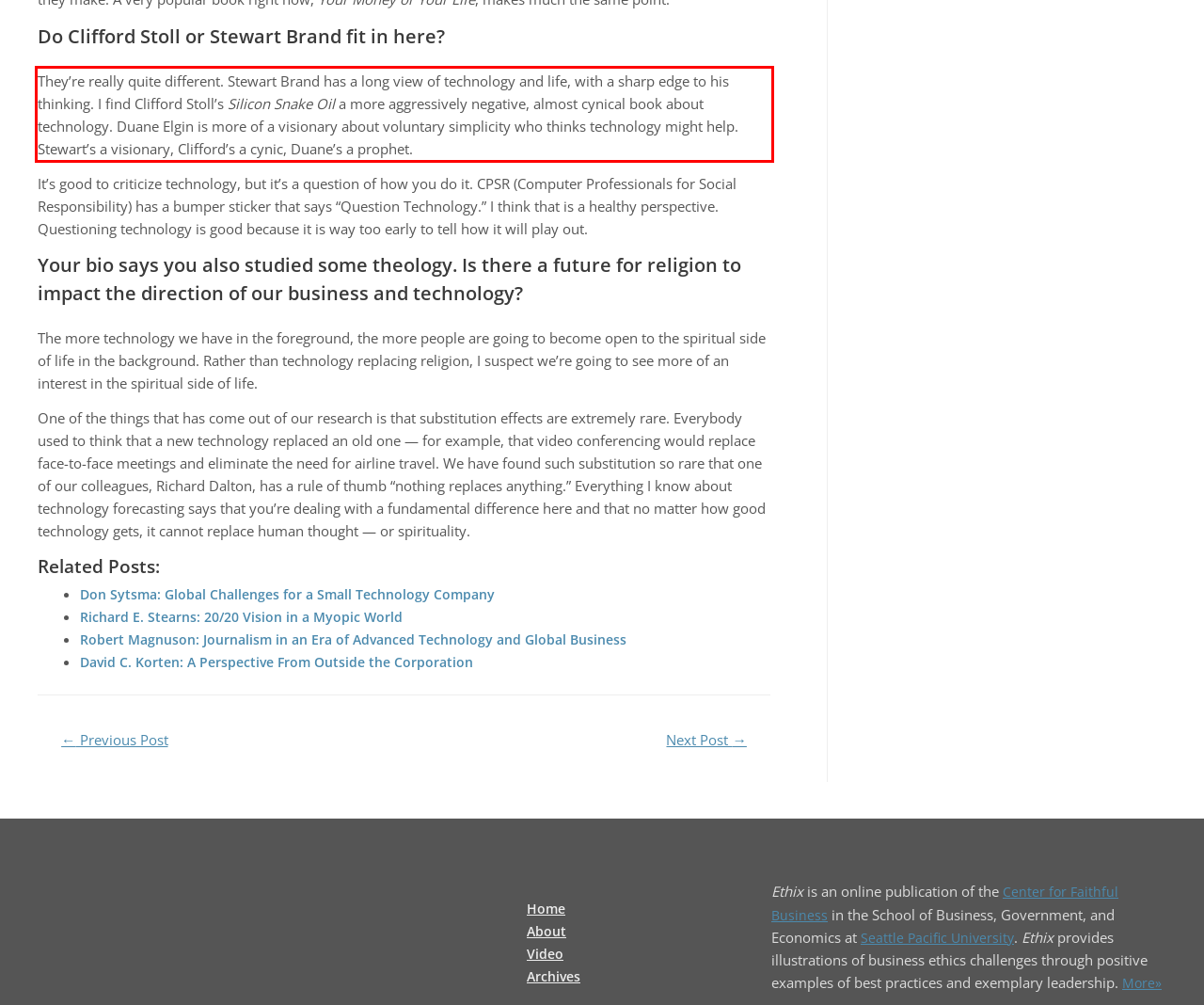You are given a screenshot with a red rectangle. Identify and extract the text within this red bounding box using OCR.

They’re really quite different. Stewart Brand has a long view of technology and life, with a sharp edge to his thinking. I find Clifford Stoll’s Silicon Snake Oil a more aggressively negative, almost cynical book about technology. Duane Elgin is more of a visionary about voluntary simplicity who thinks technology might help. Stewart’s a visionary, Clifford’s a cynic, Duane’s a prophet.